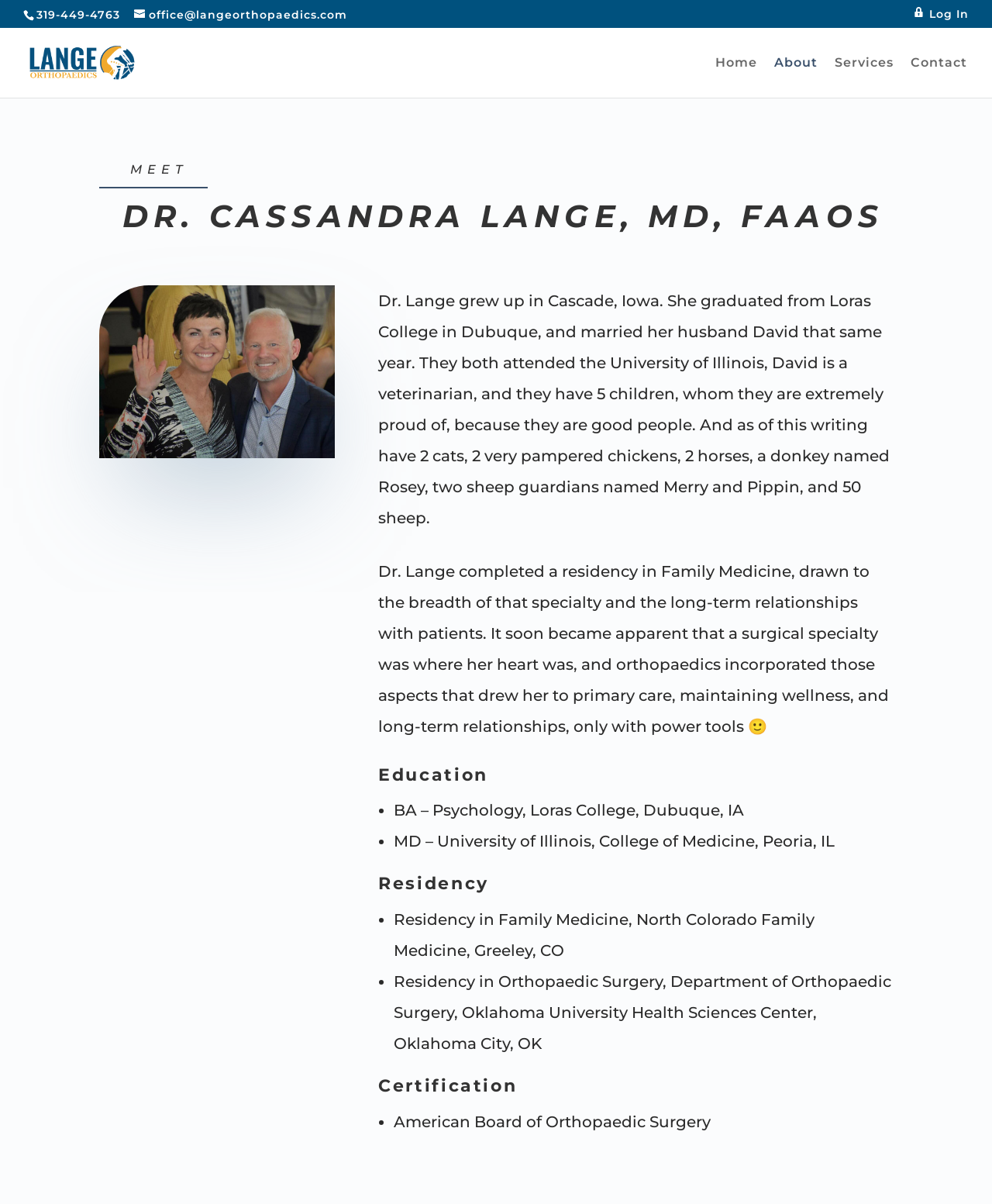Locate the bounding box for the described UI element: "Log In". Ensure the coordinates are four float numbers between 0 and 1, formatted as [left, top, right, bottom].

[0.919, 0.007, 0.977, 0.023]